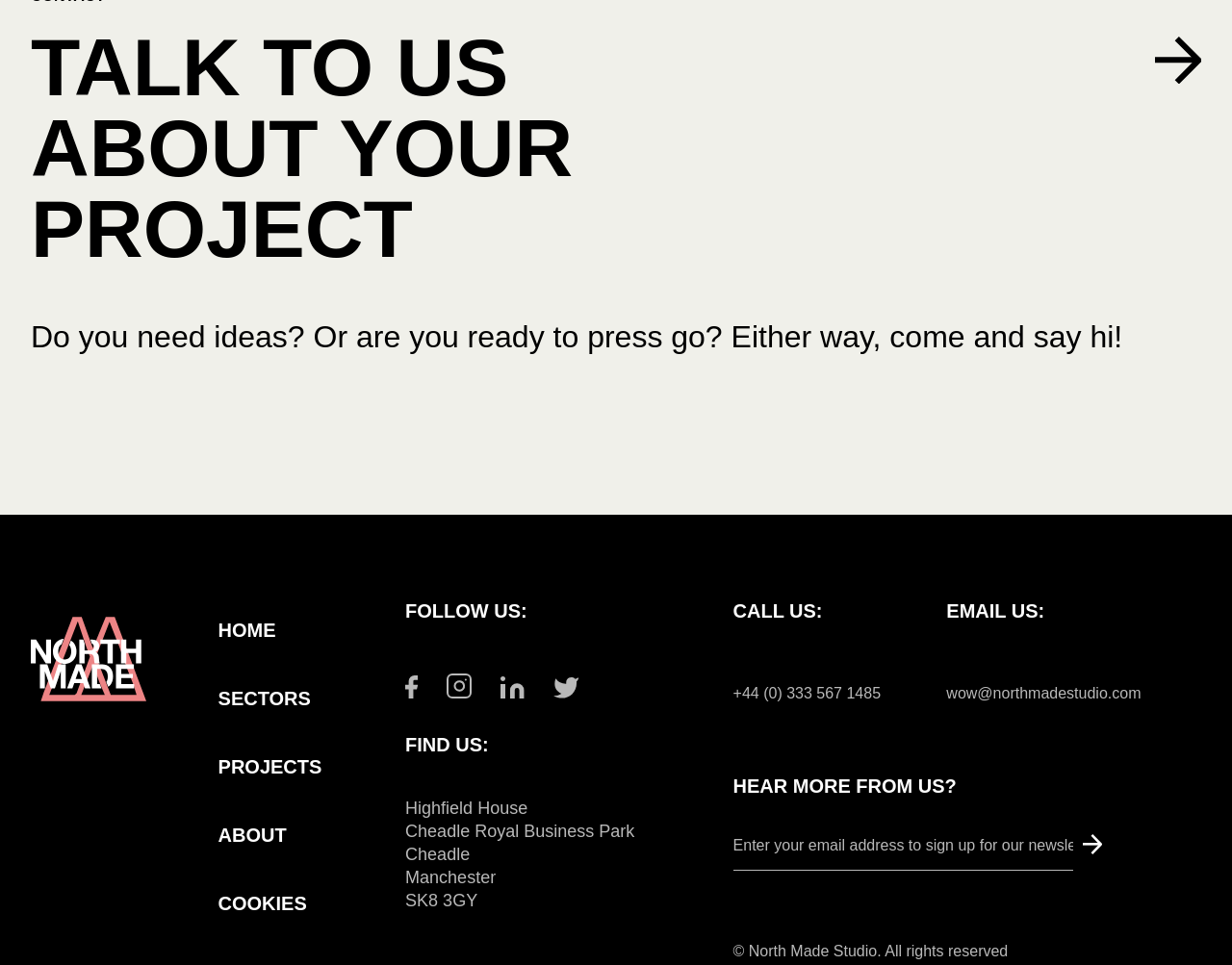Determine the bounding box coordinates of the region to click in order to accomplish the following instruction: "Click the 'Facebook Link'". Provide the coordinates as four float numbers between 0 and 1, specifically [left, top, right, bottom].

[0.329, 0.687, 0.339, 0.738]